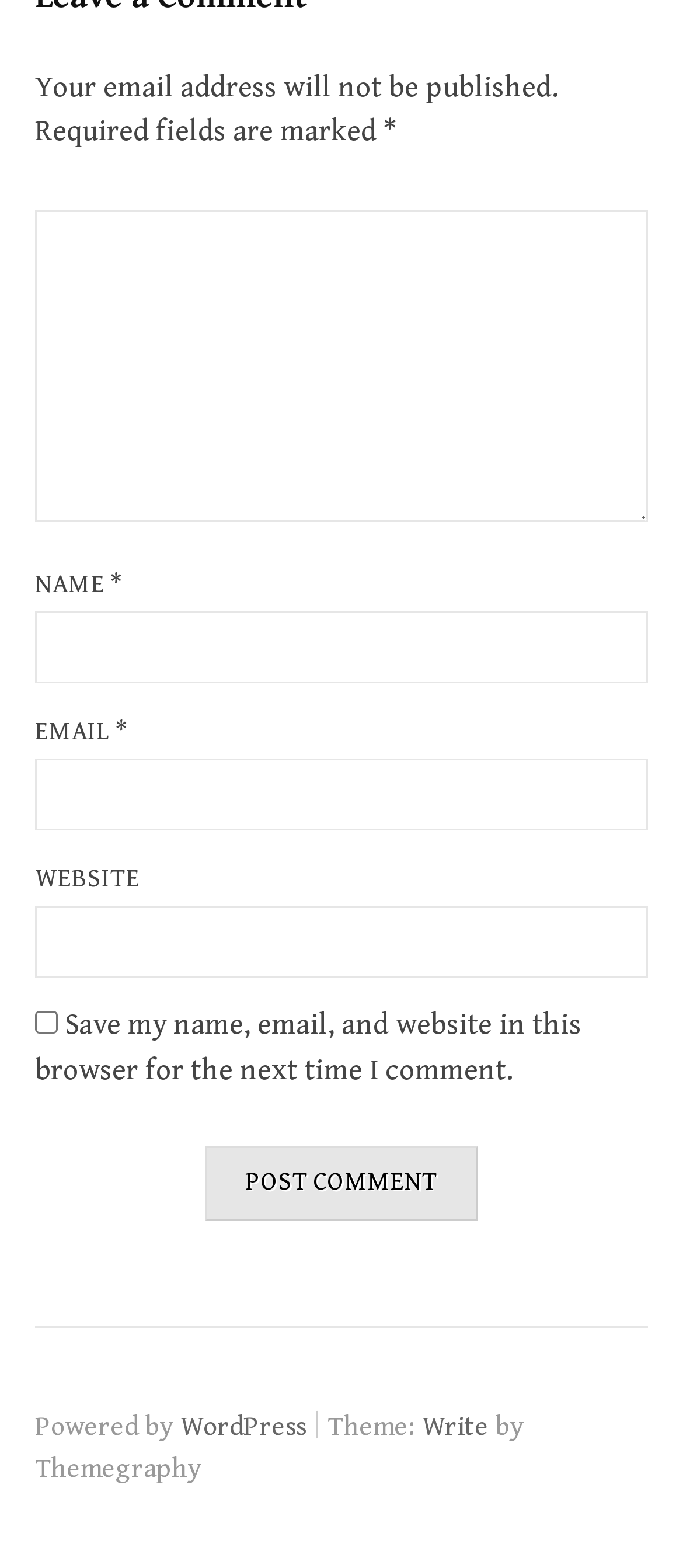Please answer the following query using a single word or phrase: 
What is the button at the bottom of the form for?

Post Comment